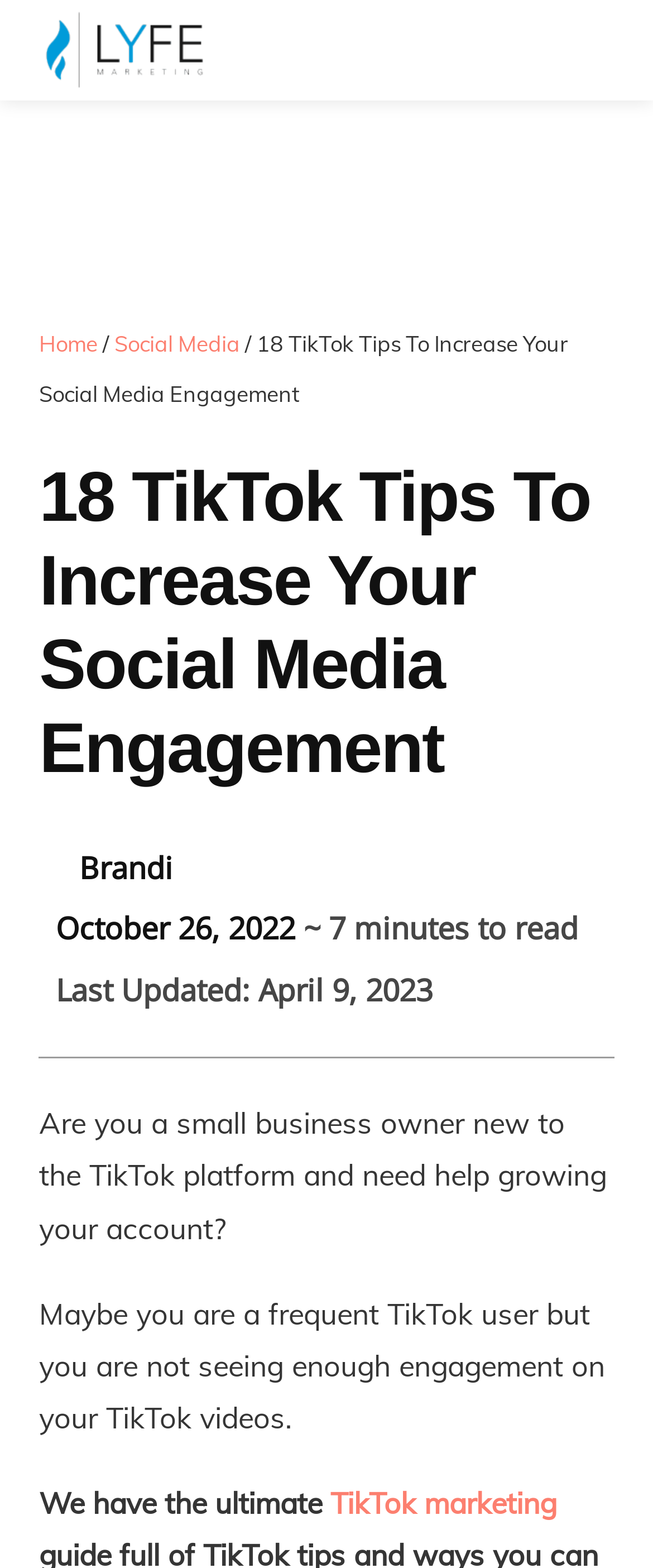What is the topic of the article?
Based on the visual, give a brief answer using one word or a short phrase.

TikTok tips for small businesses